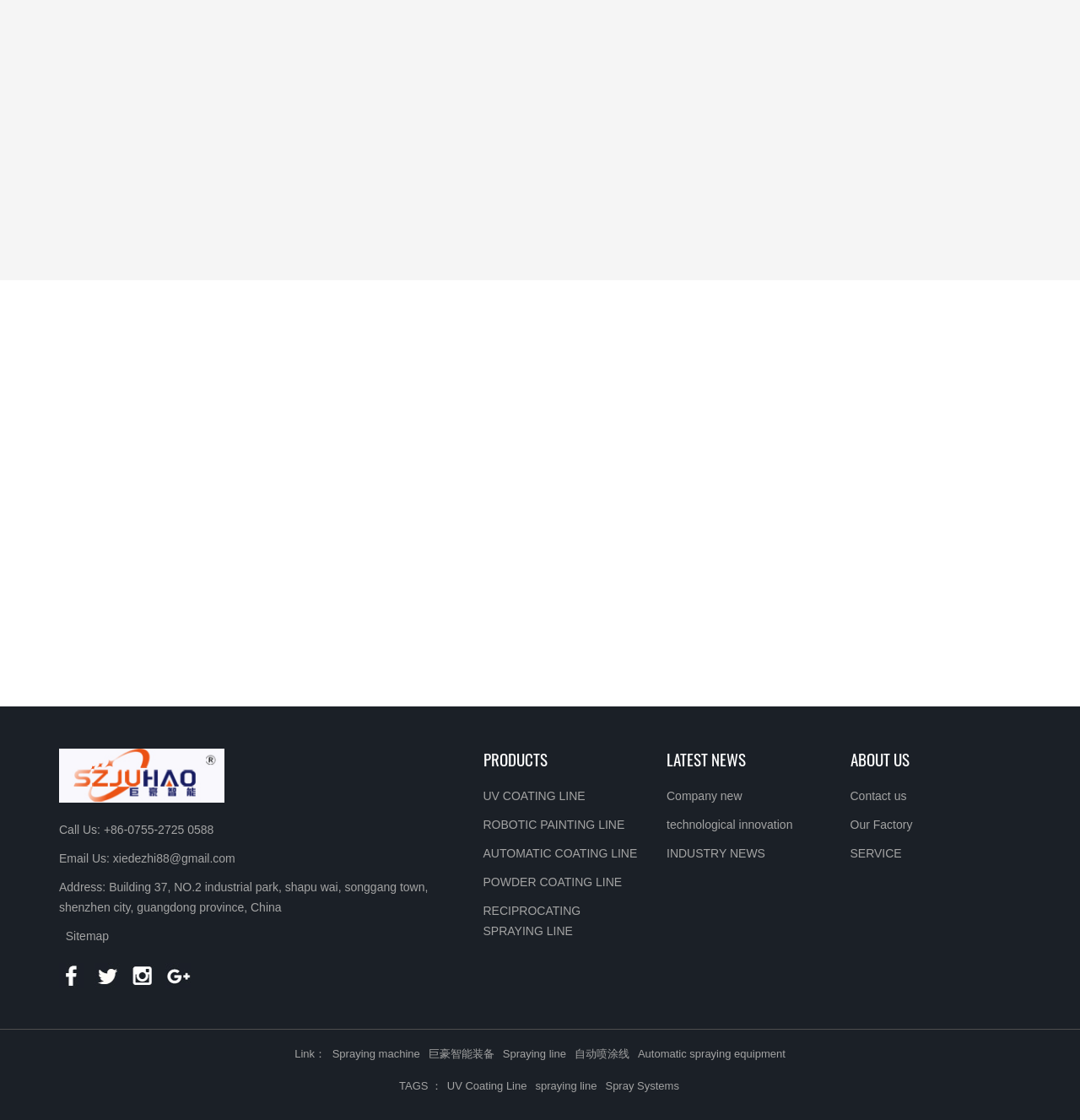Find the coordinates for the bounding box of the element with this description: "Sitemap".

[0.061, 0.83, 0.101, 0.842]